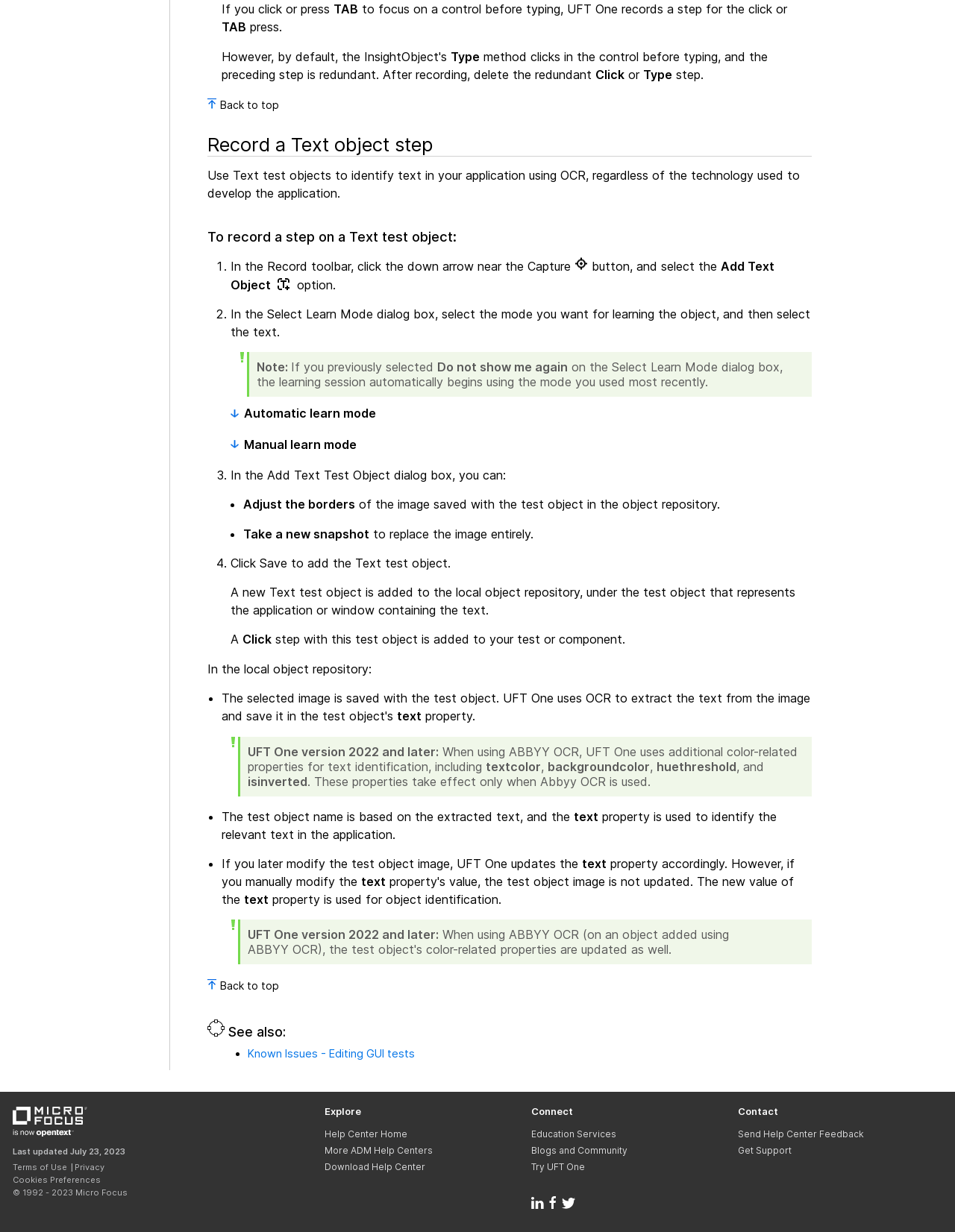Provide the bounding box coordinates of the HTML element this sentence describes: "Chocolate Cherry Crisp →". The bounding box coordinates consist of four float numbers between 0 and 1, i.e., [left, top, right, bottom].

None